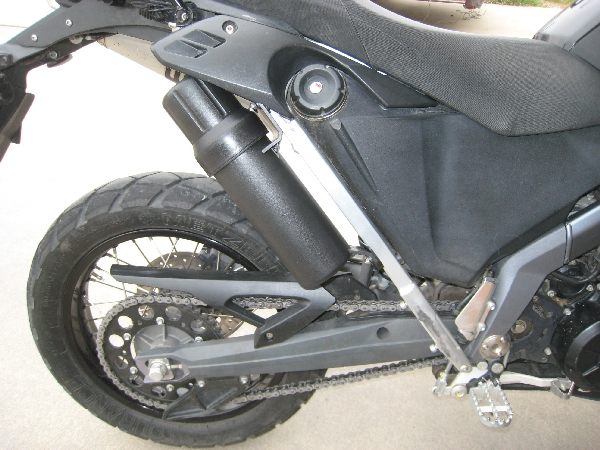Write a descriptive caption for the image, covering all notable aspects.

This image showcases a close-up view of a motorcycle, specifically a BMW G650 XCountry, highlighting a mounted ToolTube along the side of the bike. The sleek black tube is strategically positioned to house either a fuel bottle or tools, enhancing the bike's utility for longer rides. The metallic frame and chain are visible, providing a sense of the bike's rugged construction and focus on off-road capabilities. The tactile texture of the seat and the chunky rear tire are also evident, emphasizing the motorcycle's design for performance and adventure. This configuration reflects a practical modification aimed at improving storage for essential gear.